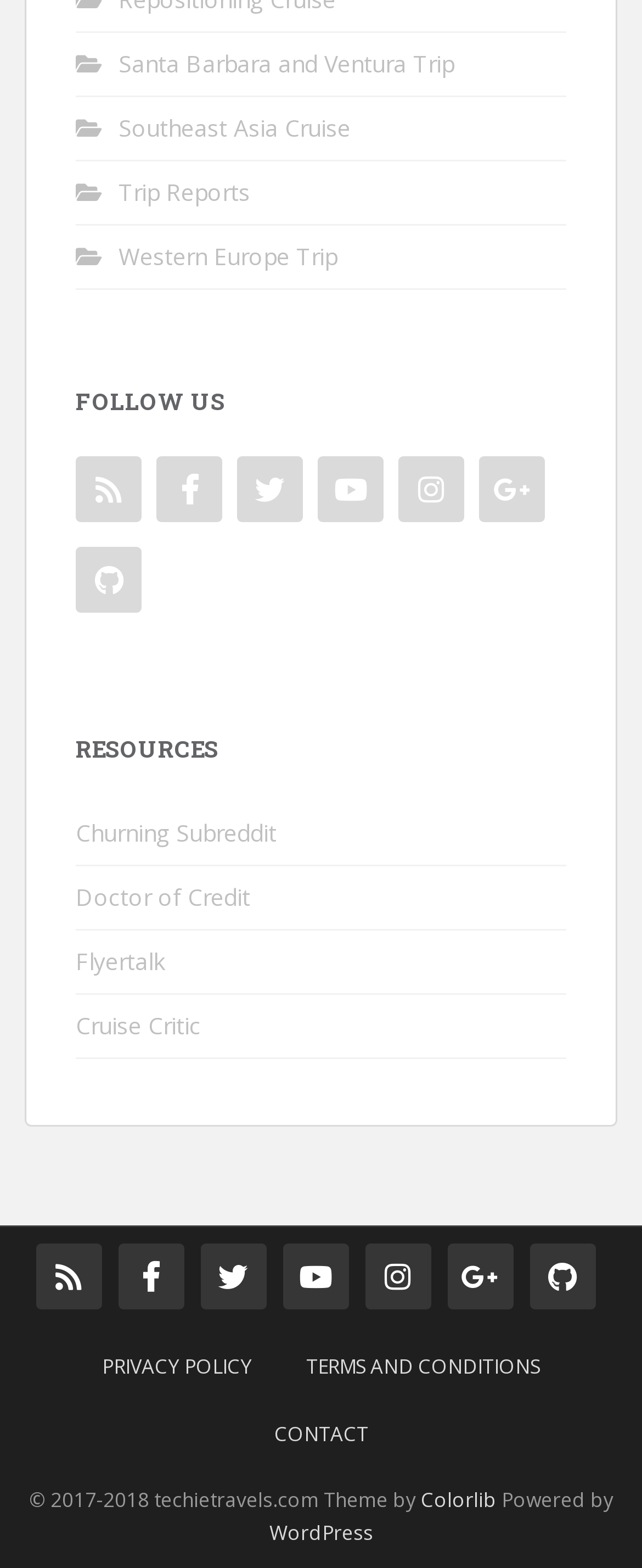Carefully observe the image and respond to the question with a detailed answer:
How many social media links are provided?

The webpage provides six social media links, represented by icons, which are Facebook, Twitter, Instagram, Pinterest, YouTube, and Tumblr.